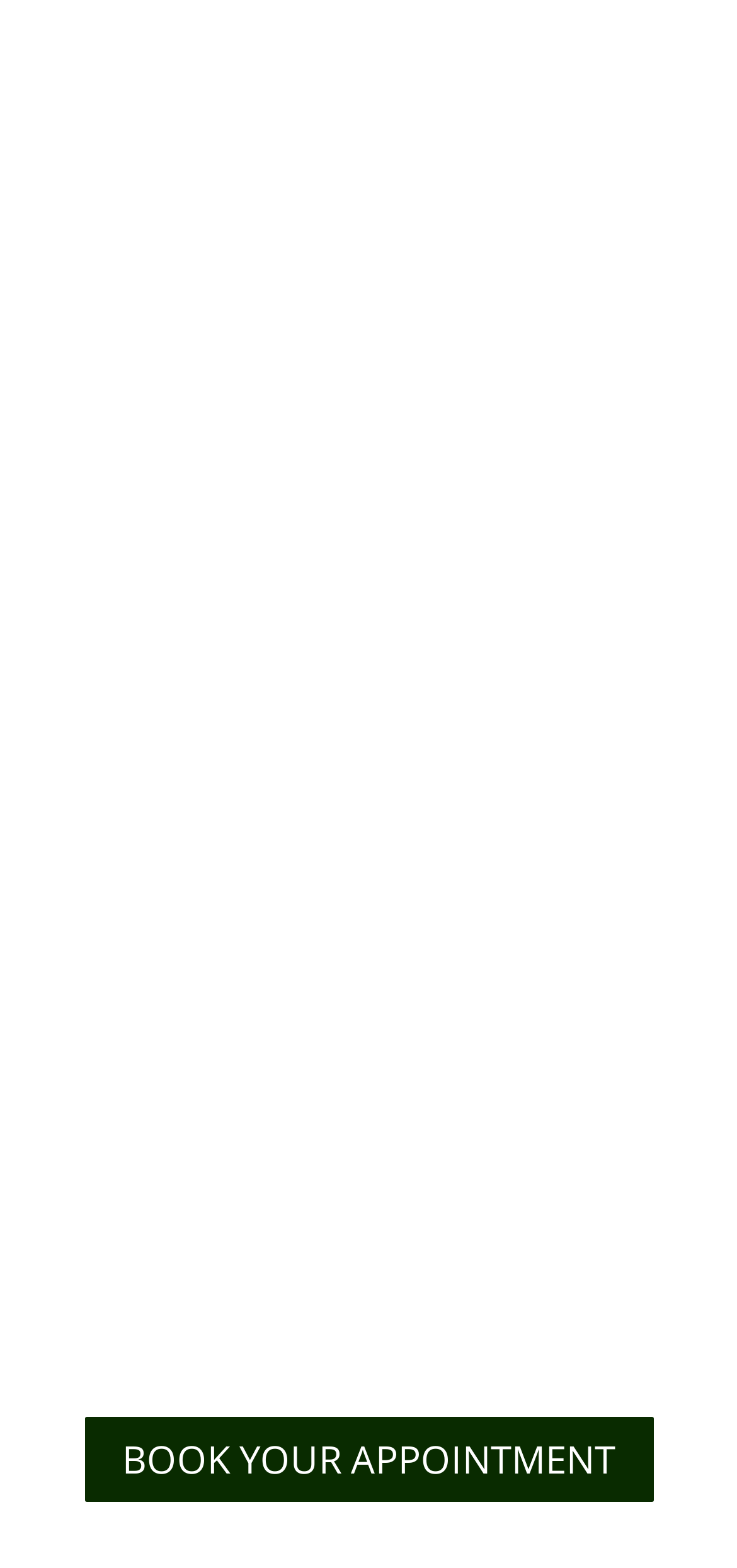Is there a call-to-action button on the webpage?
Based on the image, provide your answer in one word or phrase.

Yes